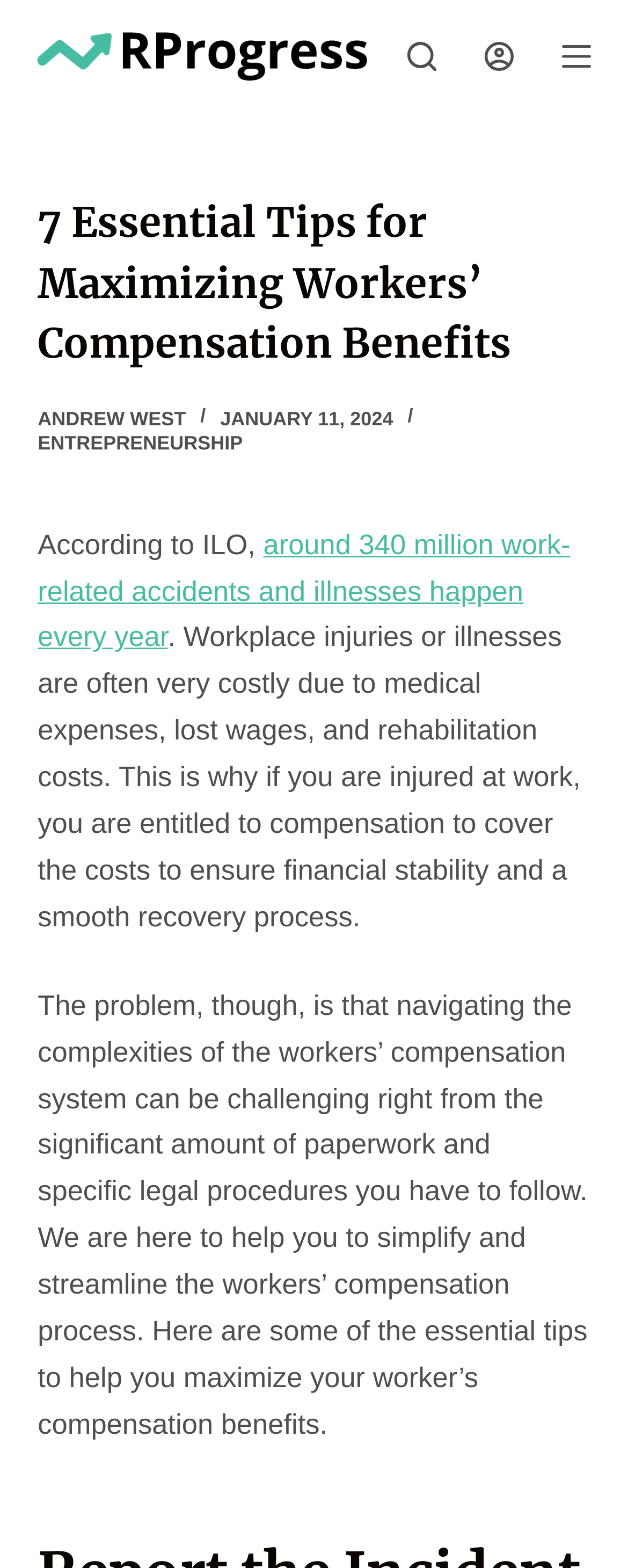Why are workplace injuries or illnesses costly?
Examine the screenshot and reply with a single word or phrase.

Medical expenses, lost wages, and rehabilitation costs